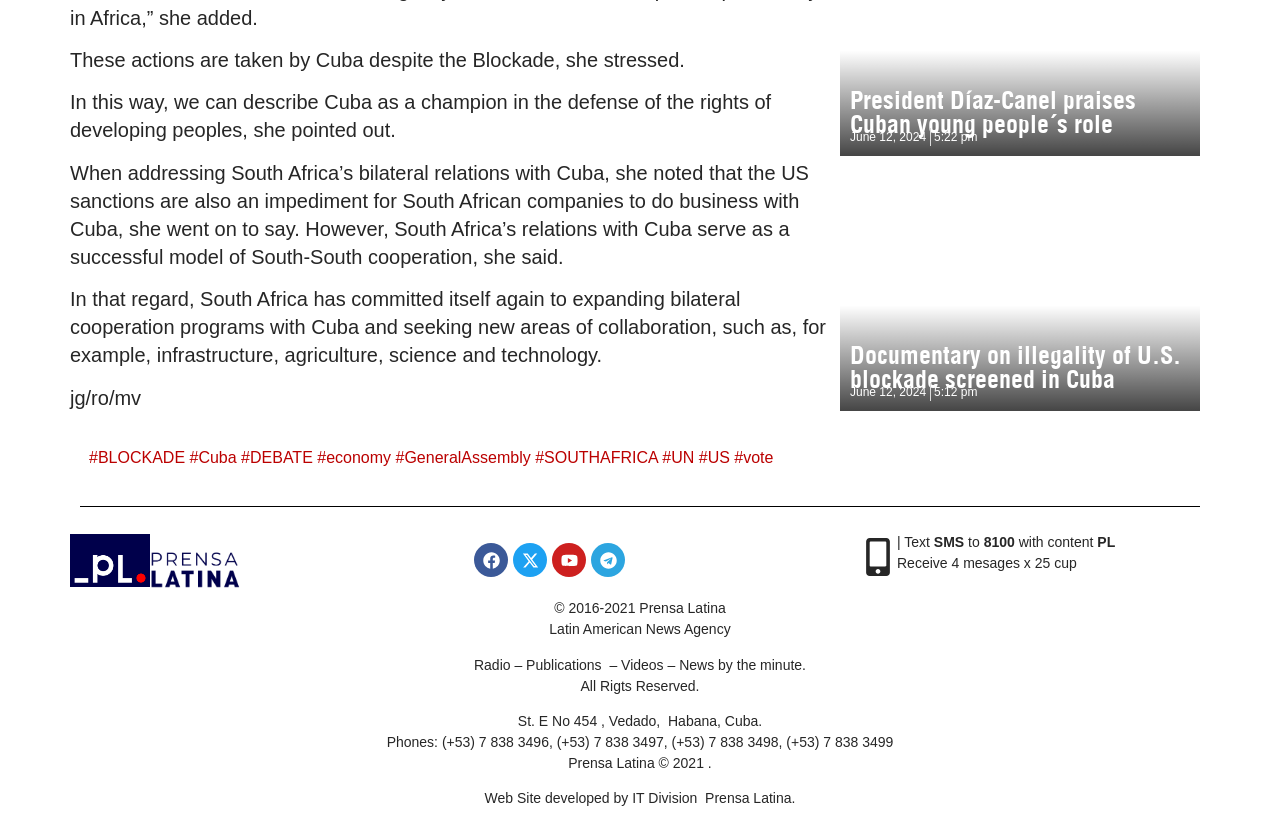Find the bounding box coordinates of the element's region that should be clicked in order to follow the given instruction: "Explore Piktochart". The coordinates should consist of four float numbers between 0 and 1, i.e., [left, top, right, bottom].

None